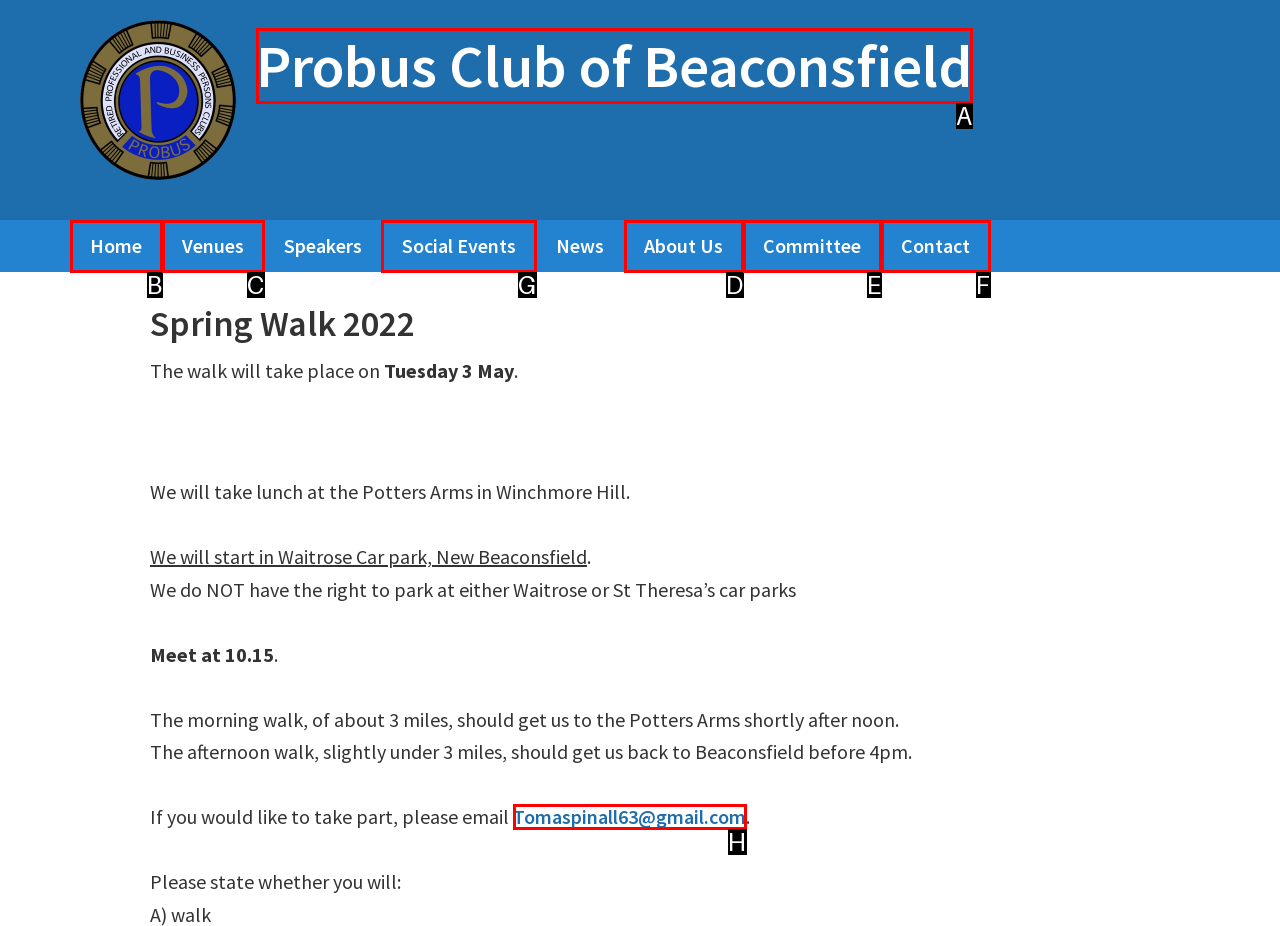To perform the task "view Social Events", which UI element's letter should you select? Provide the letter directly.

G